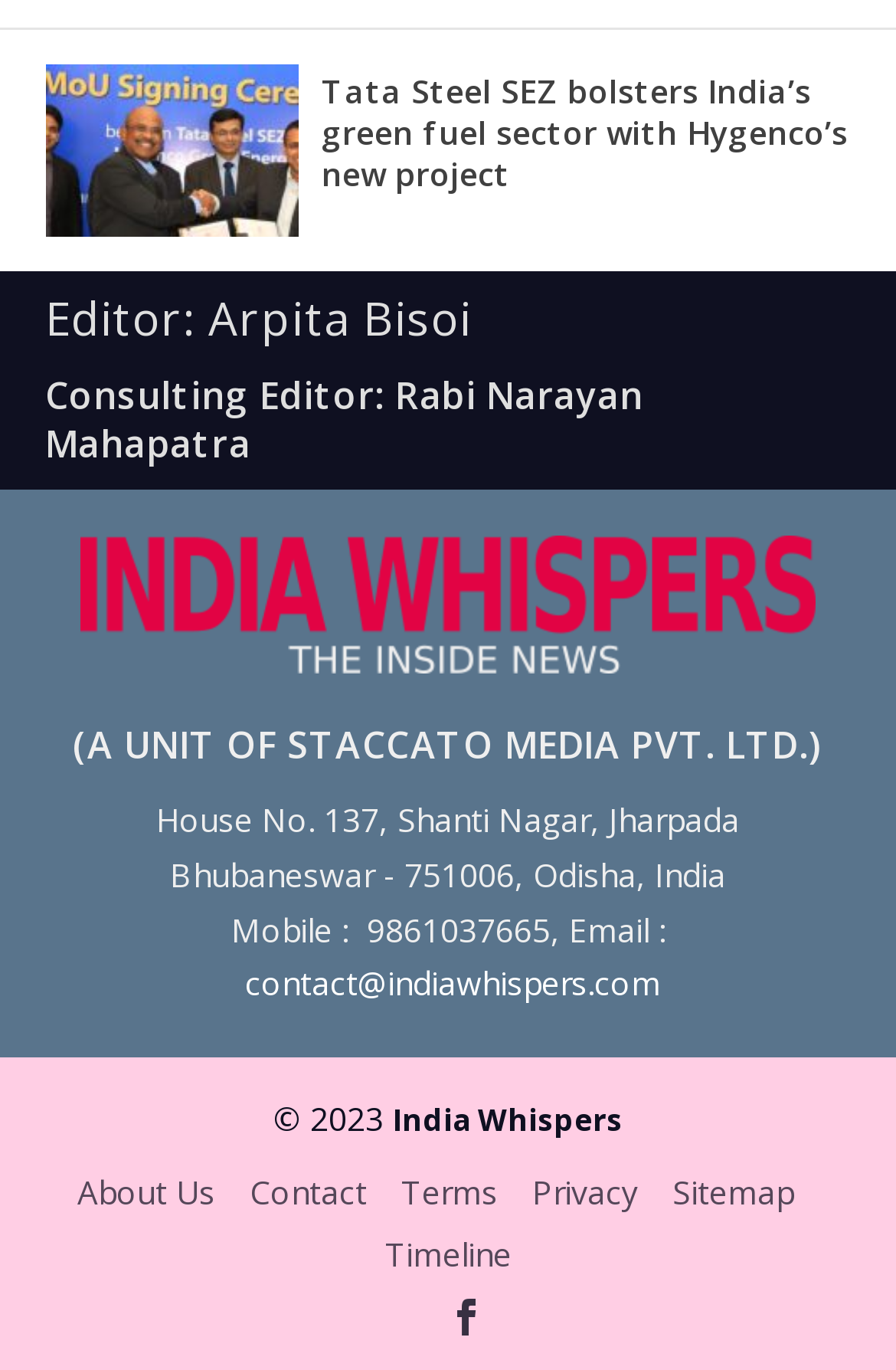Please identify the bounding box coordinates of the area that needs to be clicked to fulfill the following instruction: "Learn about the editor."

[0.05, 0.211, 0.95, 0.272]